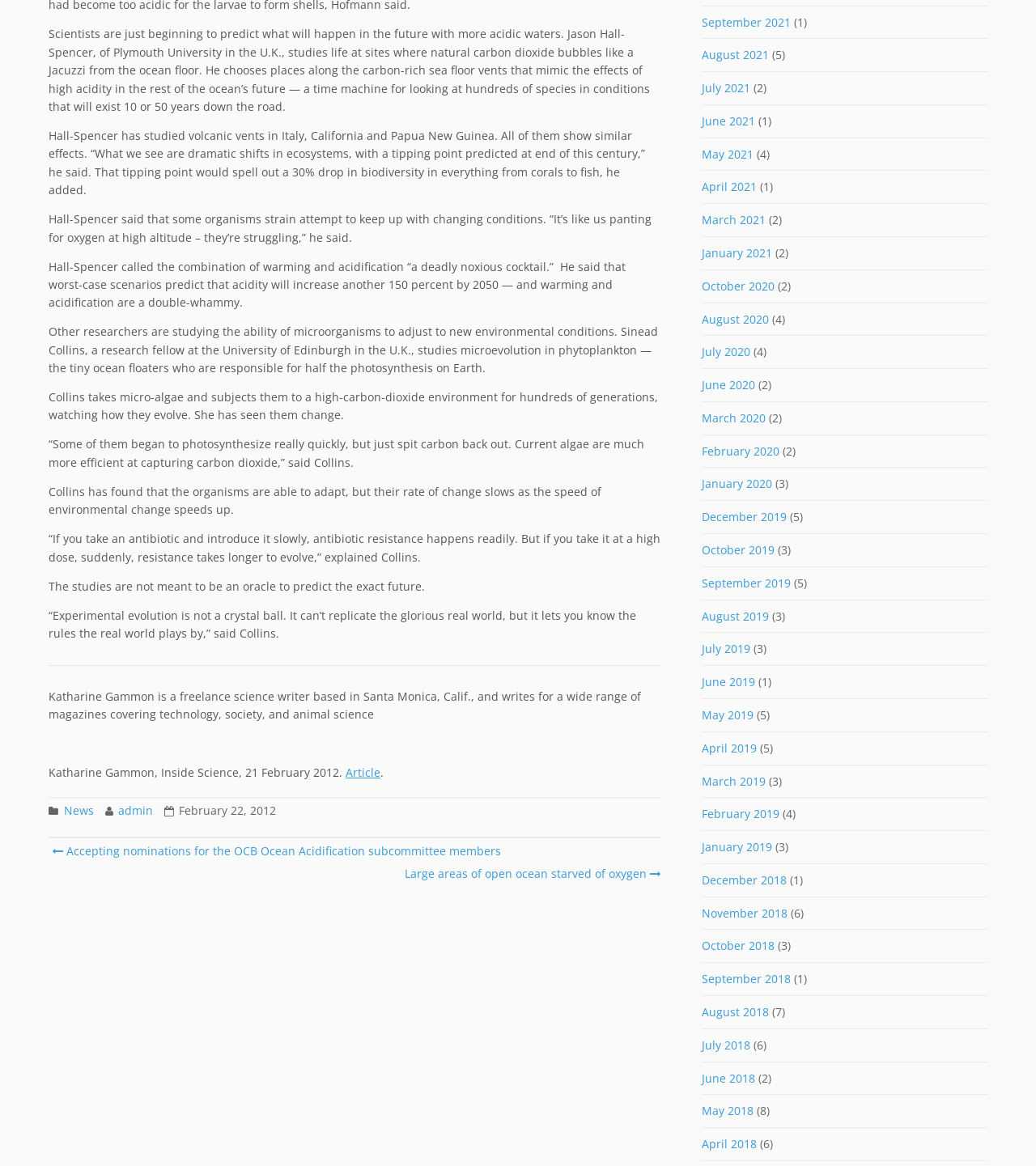Using the information in the image, give a detailed answer to the following question: What is the topic of the article?

The article discusses the effects of ocean acidification on marine life, citing research by scientists such as Jason Hall-Spencer and Sinead Collins.